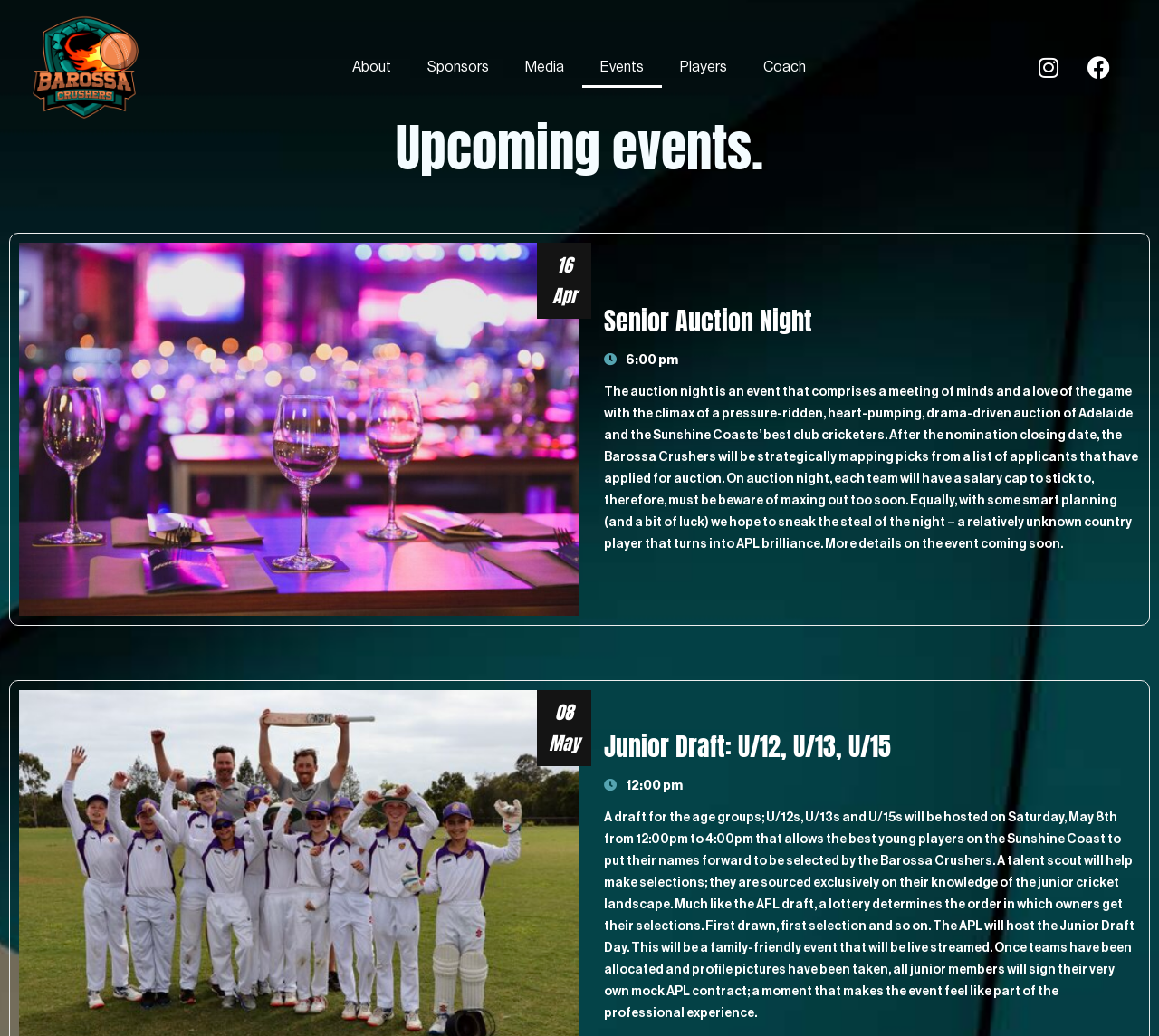Explain the webpage in detail.

The webpage is about the events of the Barossa Crushers, a cricket team. At the top, there are several links to different sections of the website, including "About", "Sponsors", "Media", "Events", "Players", and "Coach". Additionally, there are links to the team's social media profiles on Instagram and Facebook.

Below the navigation links, there is a heading that reads "Upcoming events." This section lists two upcoming events. The first event is the Senior Auction Night, which is scheduled to take place on April 16th at 6:00 pm. There is a brief description of the event, which explains that it will involve a meeting of minds and a love of the game, with a pressure-ridden auction of Adelaide and the Sunshine Coasts' best club cricketers.

The second event is the Junior Draft, which will take place on May 8th at 12:00 pm. This event is a draft for the age groups U/12, U/13, and U/15, and will allow the best young players on the Sunshine Coast to put their names forward to be selected by the Barossa Crushers. The event will be hosted by the APL and will be live-streamed.

Both events have links to more information, and there are also dates and times listed for each event. The webpage provides a clear and concise overview of the upcoming events for the Barossa Crushers.